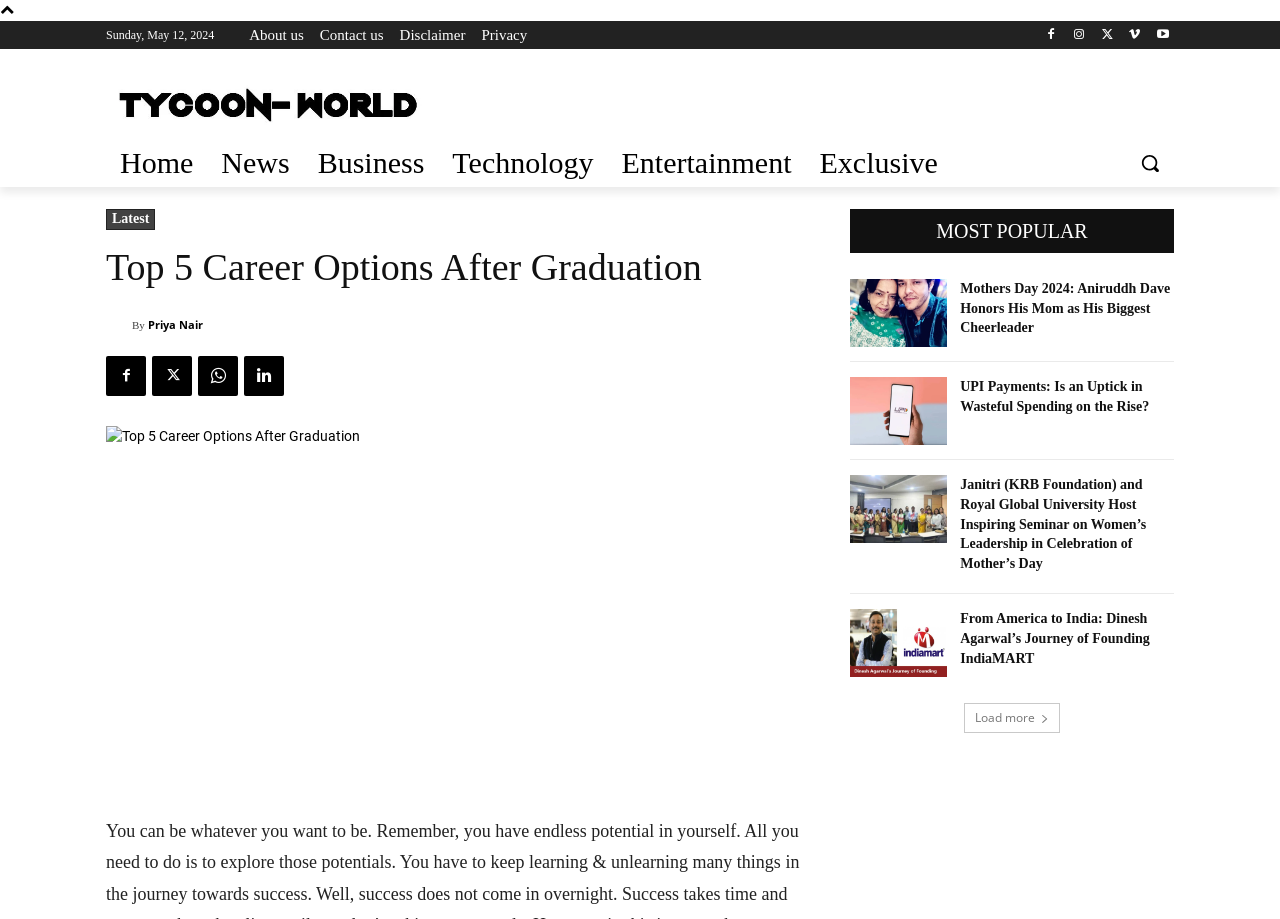Locate the coordinates of the bounding box for the clickable region that fulfills this instruction: "Load more articles".

[0.753, 0.765, 0.828, 0.798]